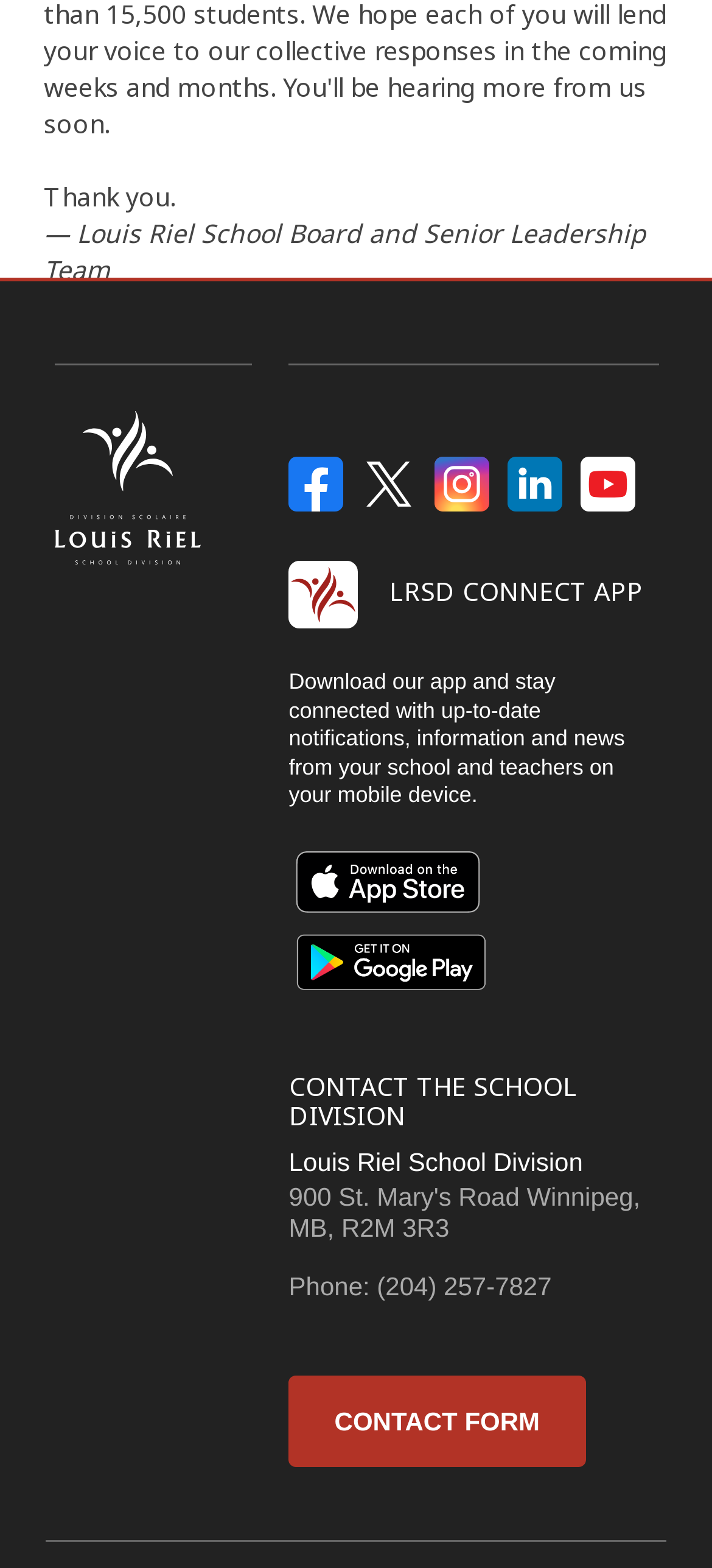Find the bounding box coordinates of the element to click in order to complete the given instruction: "Follow the school division on Facebook."

[0.406, 0.291, 0.483, 0.326]